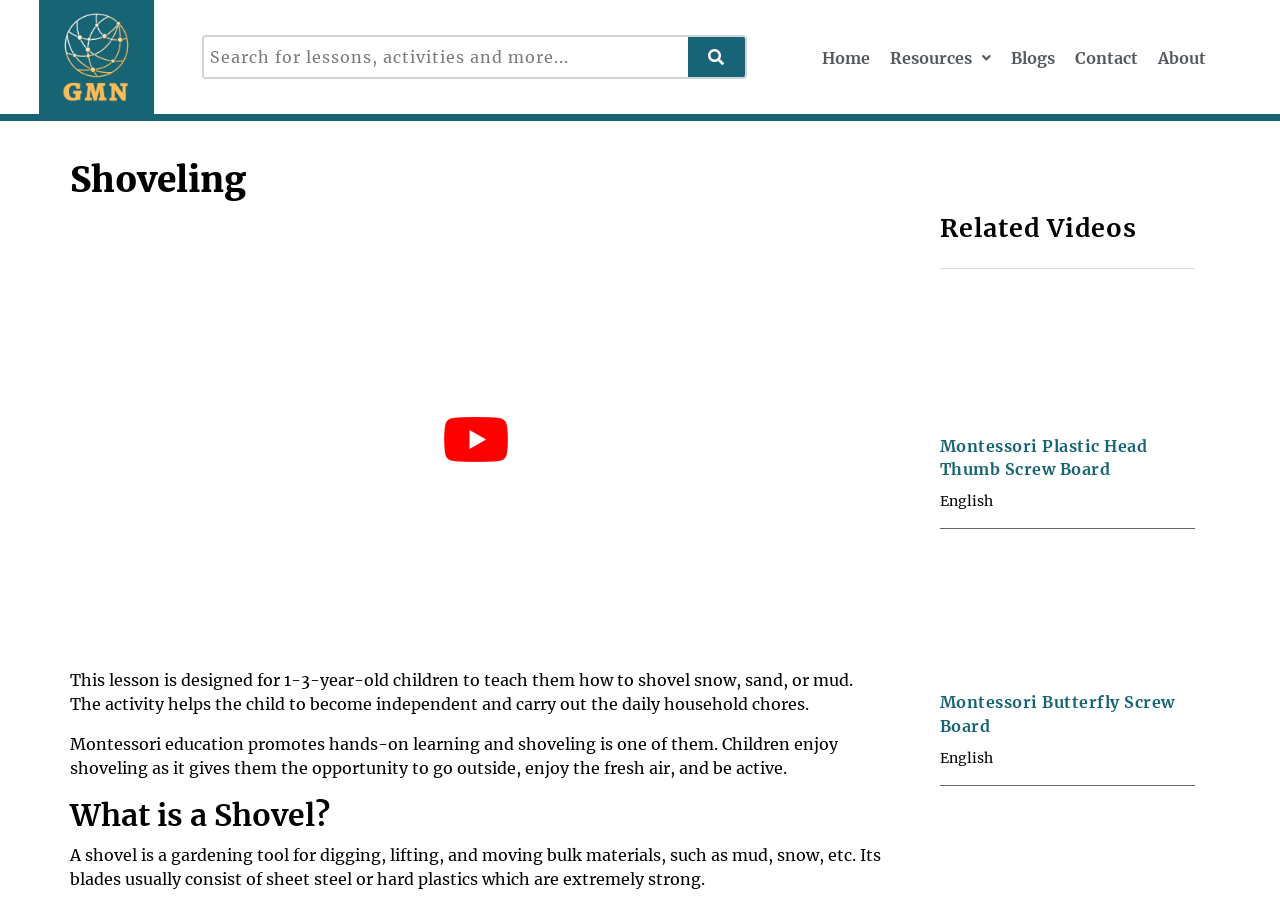Please provide the bounding box coordinates for the element that needs to be clicked to perform the instruction: "Go to the home page". The coordinates must consist of four float numbers between 0 and 1, formatted as [left, top, right, bottom].

[0.635, 0.039, 0.688, 0.09]